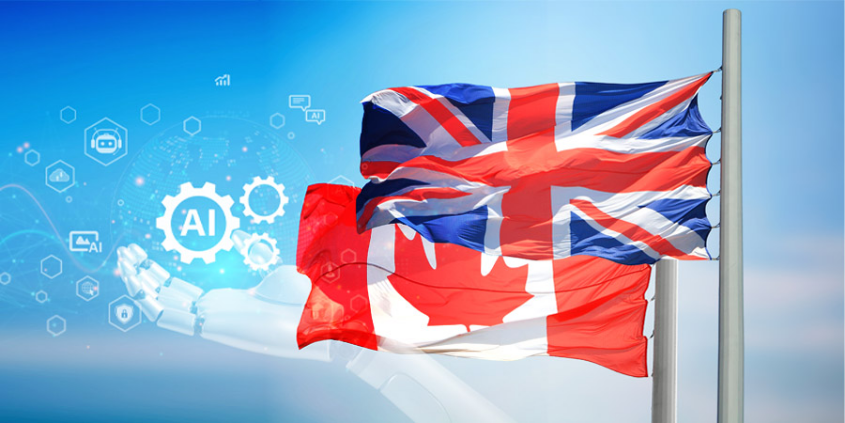Explain in detail what you see in the image.

The image prominently features the flags of the United Kingdom and Canada, symbolizing a collaboration between the two nations in the realm of artificial intelligence. Behind the flags, a digital backdrop illustrates a futuristic scene, with abstract graphics depicting symbols of technology and innovation, including gears and icons representing AI. The design conveys a message of partnership and progress, highlighting the focus on AI collaboration and the shared commitment to advancing technological innovation. This visual encapsulates the essence of the article titled "UK and Canada Forge New Pathways in AI Collaboration and Innovation," emphasizing the significance of international cooperation in science and technology.